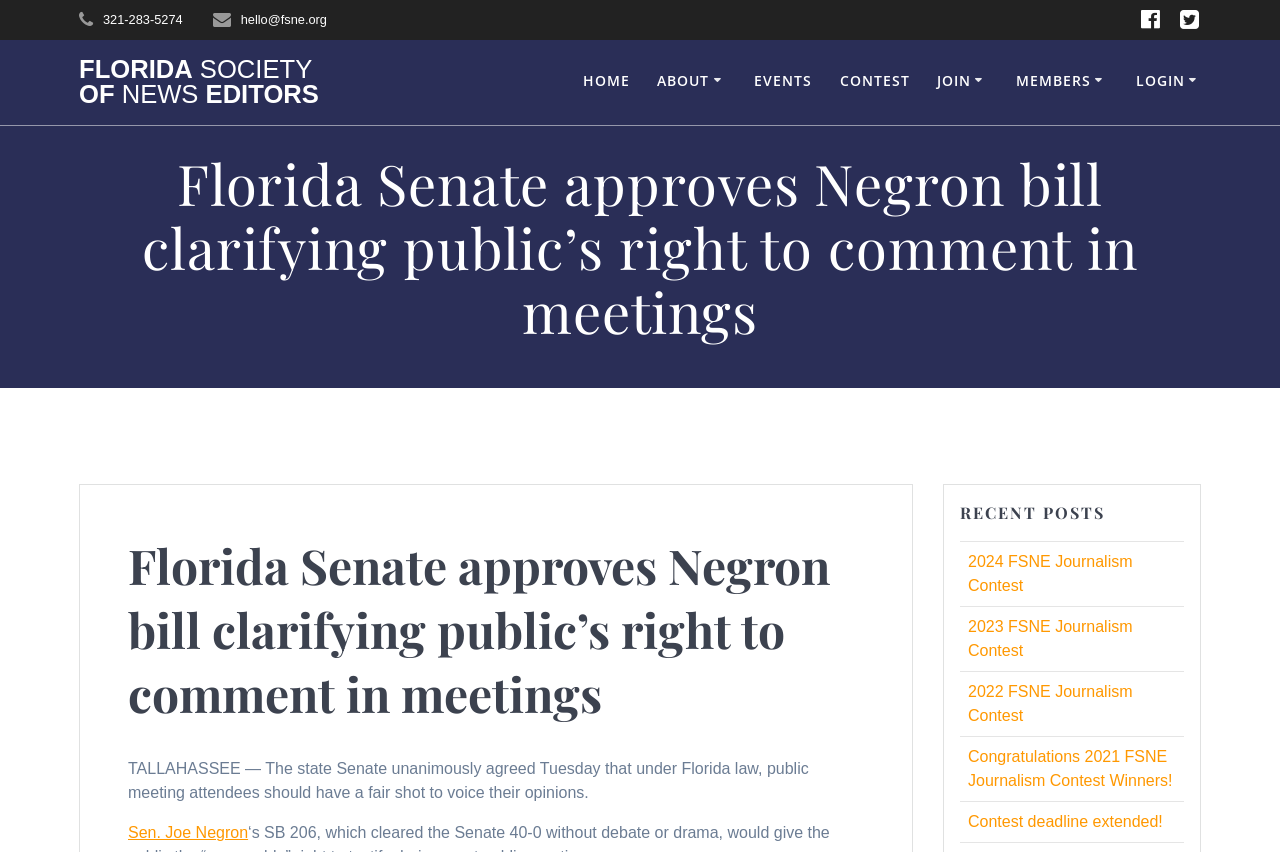What is the topic of the recent post '2024 FSNE Journalism Contest'?
Using the image as a reference, answer the question with a short word or phrase.

Journalism Contest